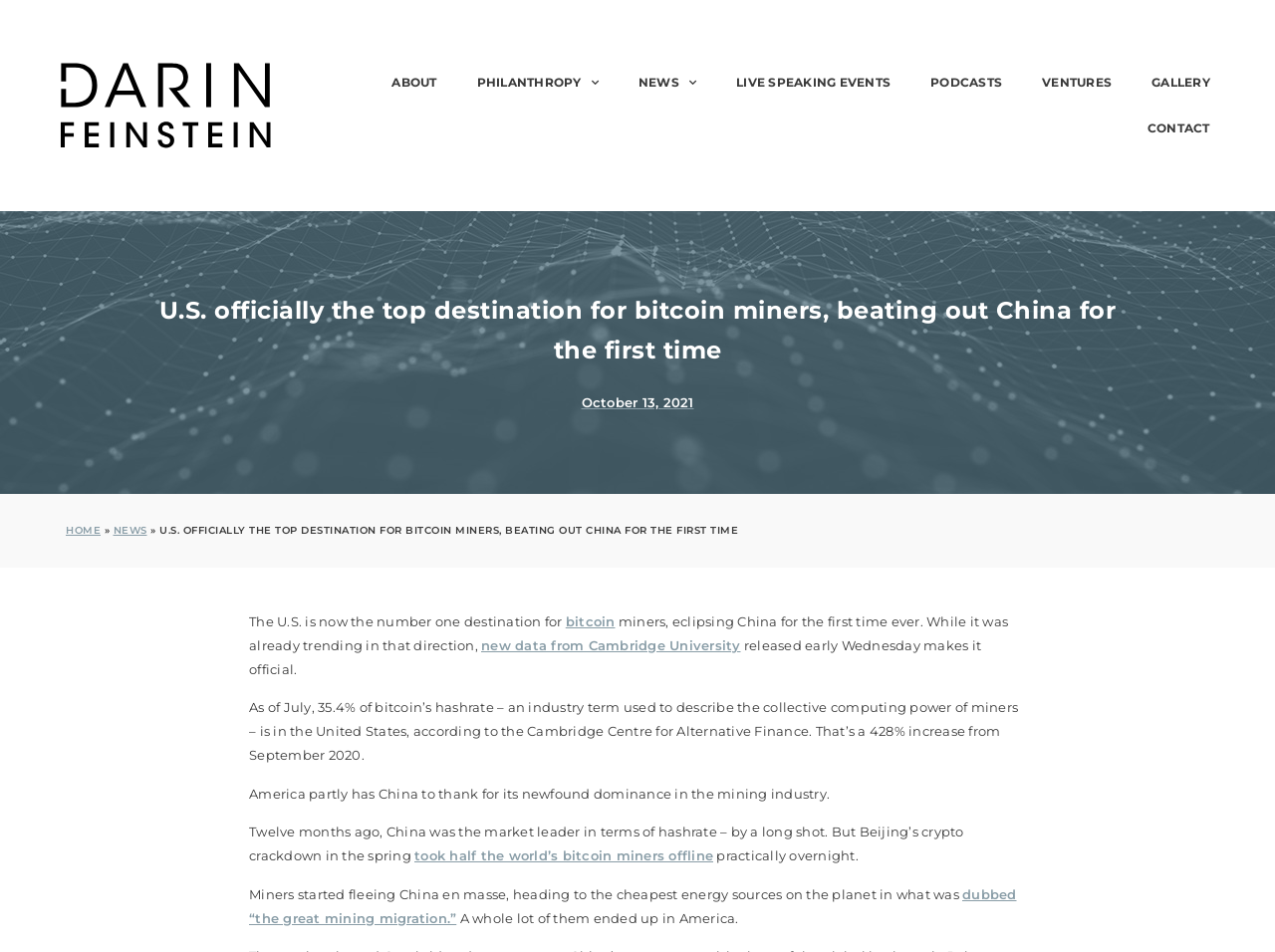Determine the coordinates of the bounding box that should be clicked to complete the instruction: "Go to the ABOUT page". The coordinates should be represented by four float numbers between 0 and 1: [left, top, right, bottom].

[0.292, 0.063, 0.358, 0.111]